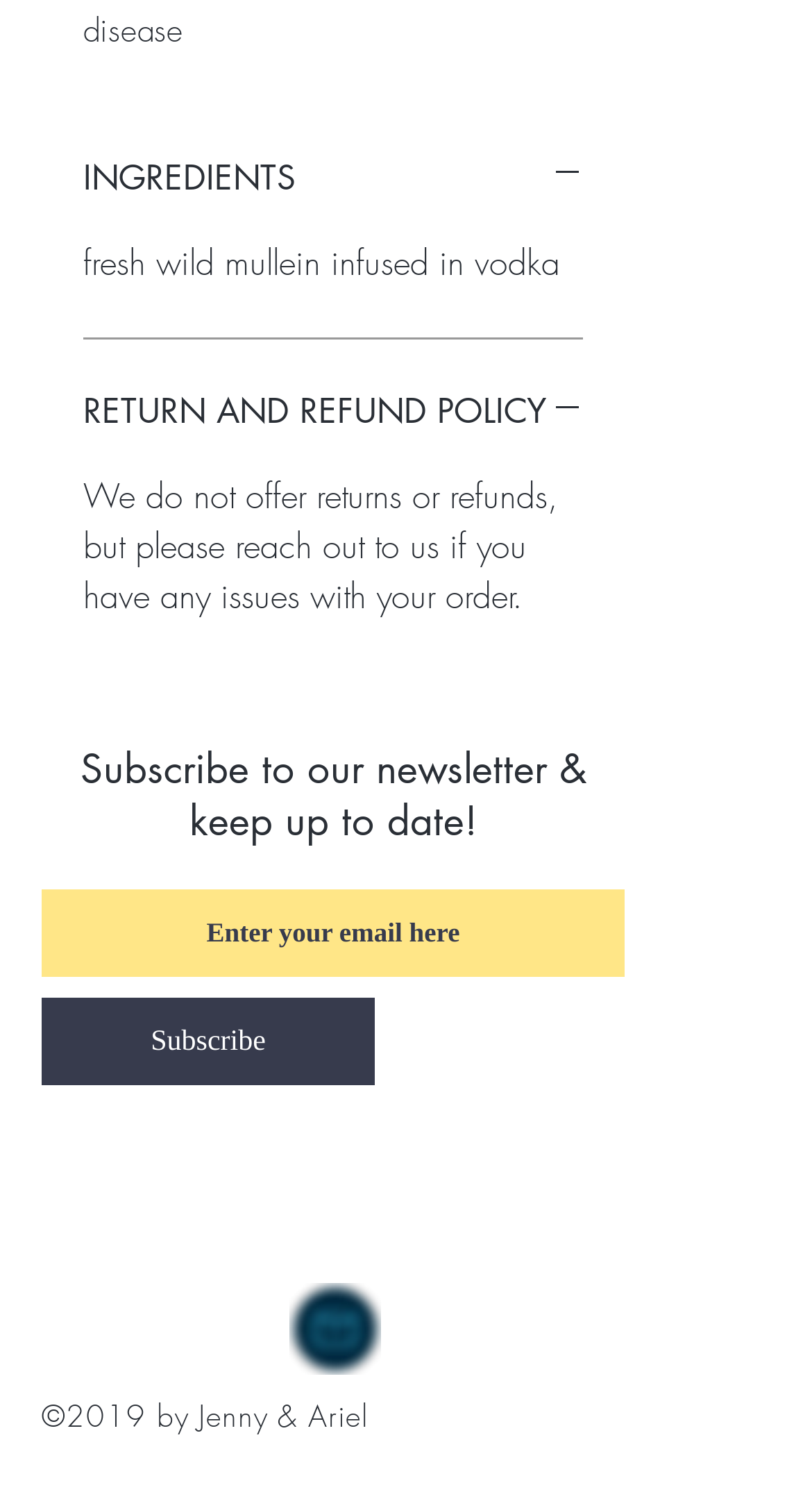Provide a brief response using a word or short phrase to this question:
Who owns the copyright?

Jenny & Ariel